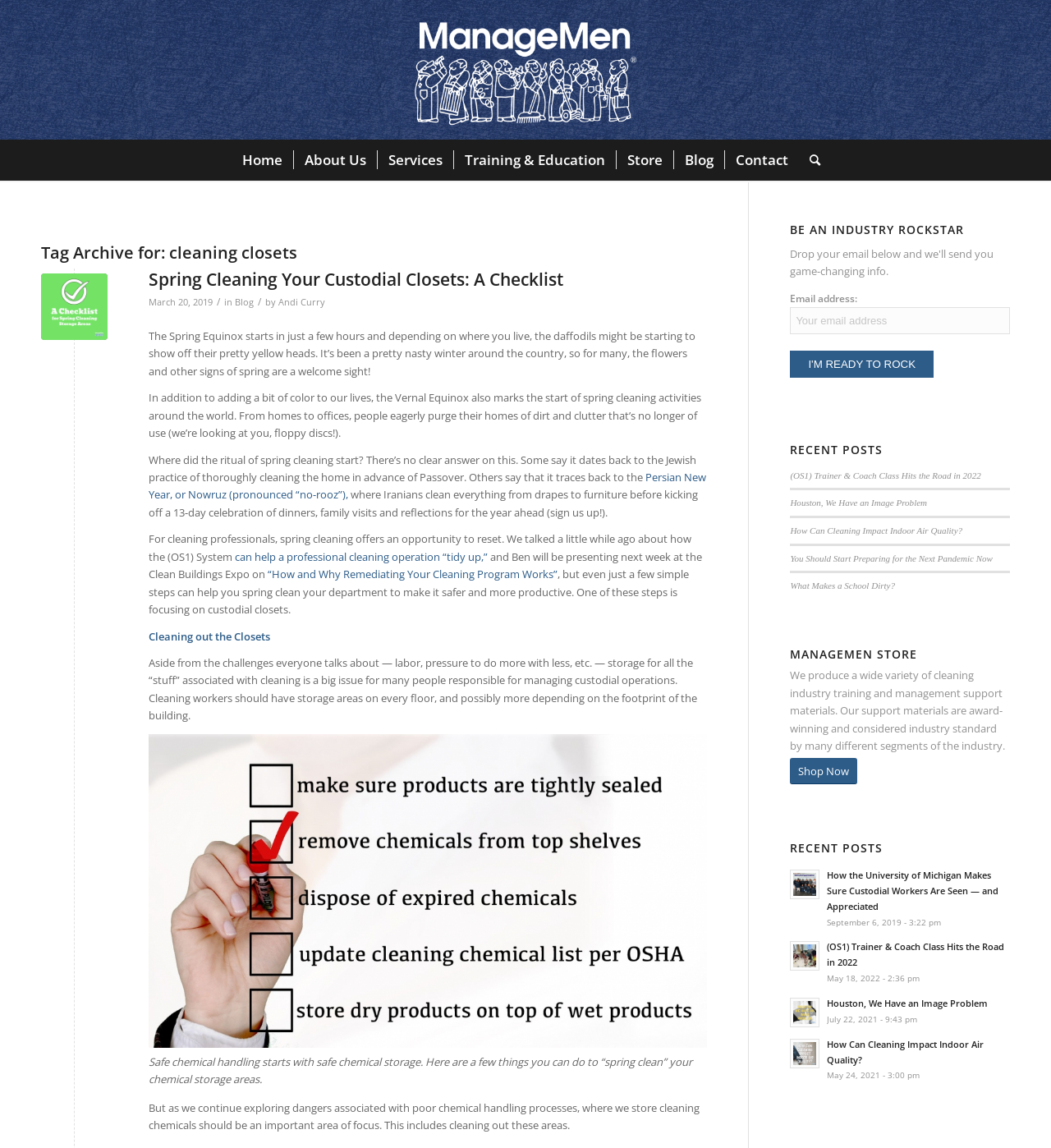Extract the bounding box coordinates for the HTML element that matches this description: "title="Spring Cleaning Checklist"". The coordinates should be four float numbers between 0 and 1, i.e., [left, top, right, bottom].

[0.039, 0.238, 0.102, 0.296]